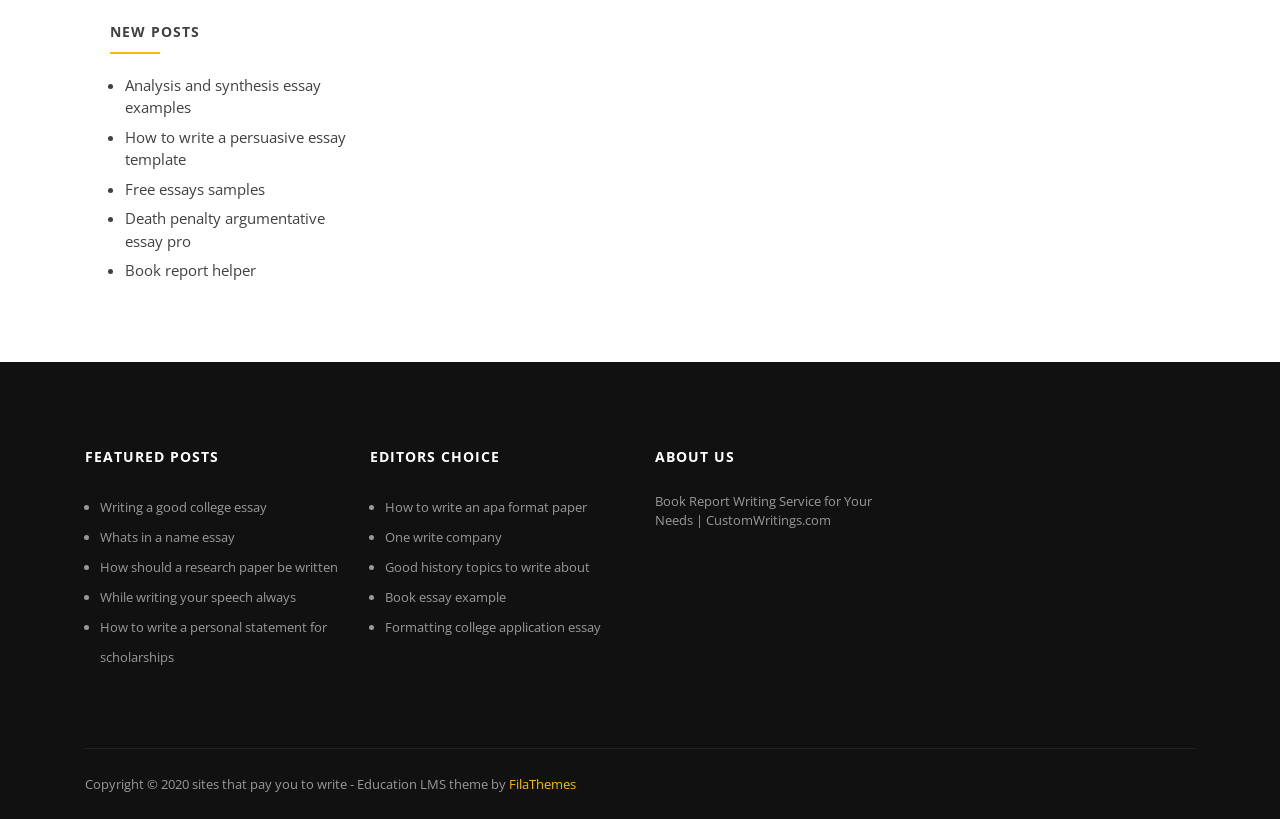Look at the image and write a detailed answer to the question: 
What is the copyright year of this webpage?

The webpage displays the copyright information 'Copyright © 2020' at the bottom, indicating that the copyright year is 2020.